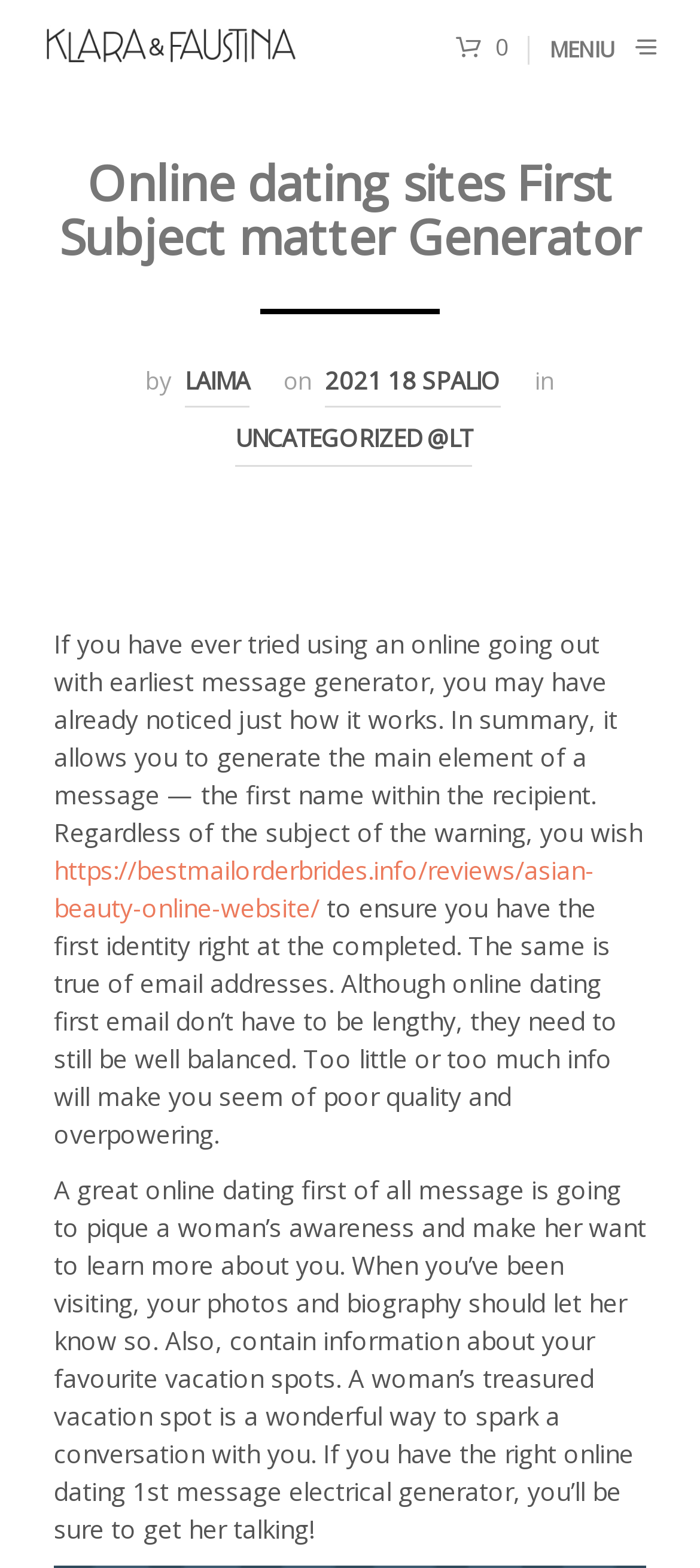Please analyze the image and provide a thorough answer to the question:
What should a great online dating first message do?

According to the webpage, a great online dating first message should pique a woman's awareness and make her want to learn more about the sender. This is stated in the paragraph that starts with 'A great online dating first of all message...'.